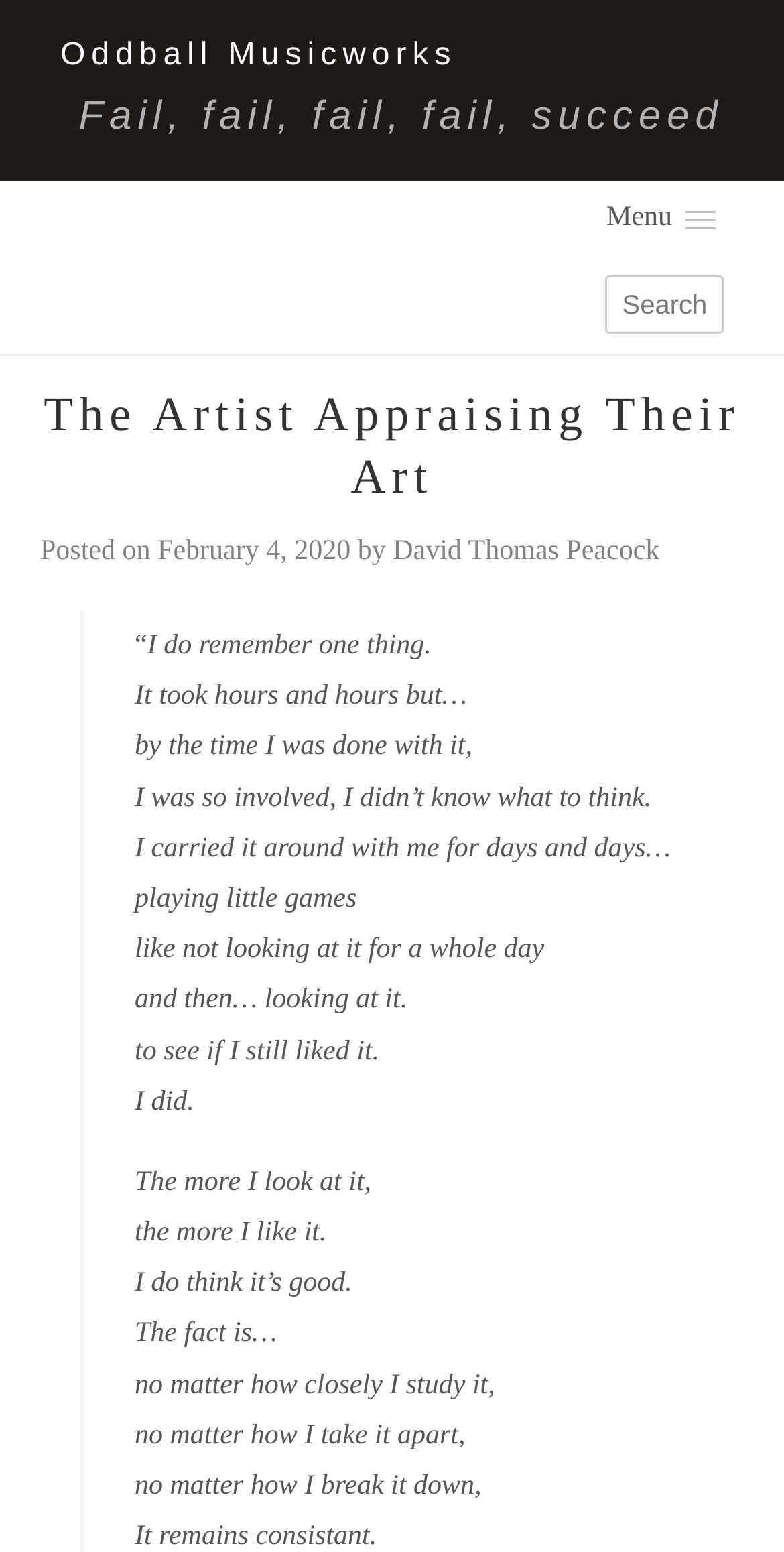What is the title of the article?
Respond with a short answer, either a single word or a phrase, based on the image.

The Artist Appraising Their Art